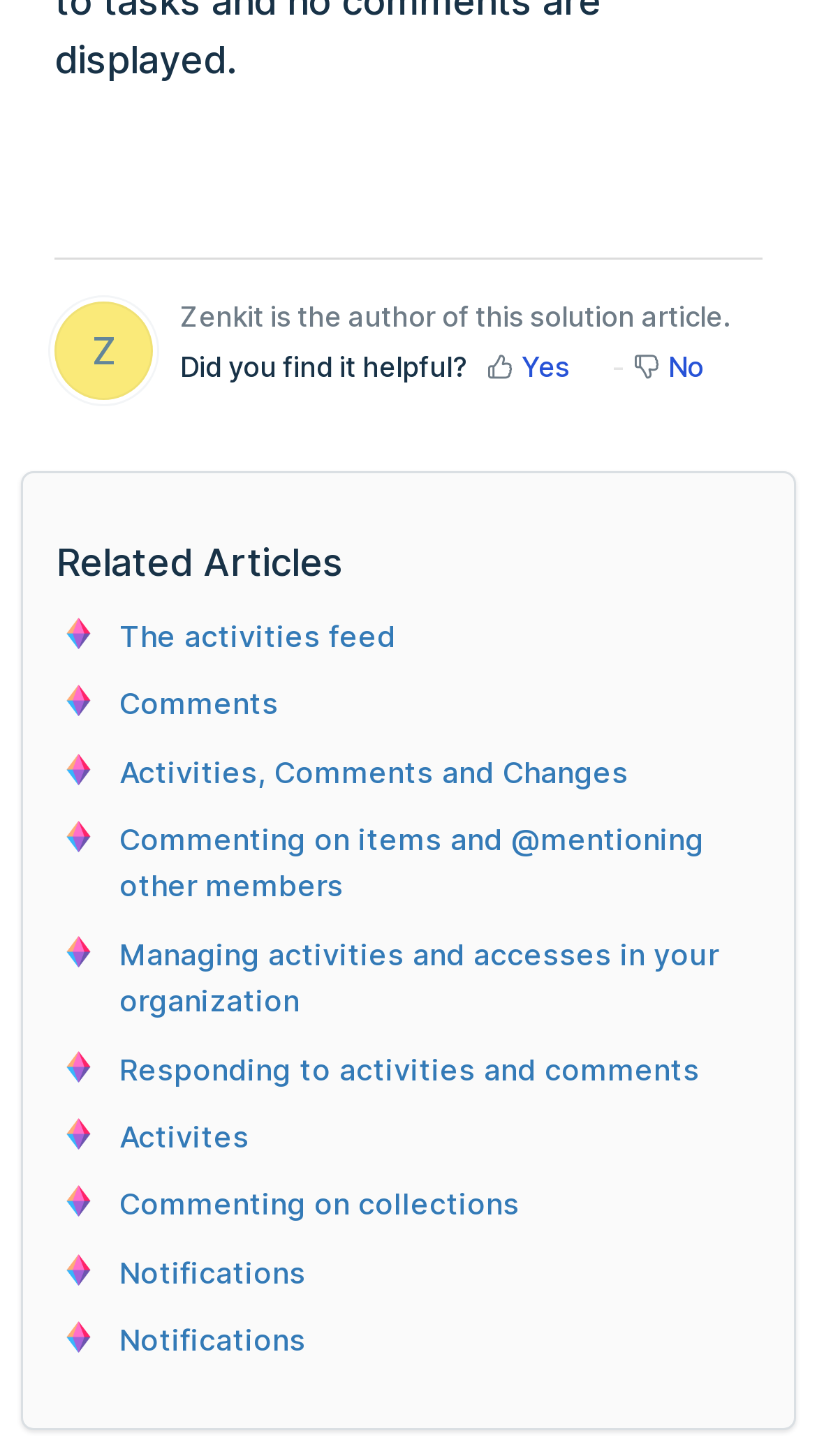Please specify the bounding box coordinates of the clickable section necessary to execute the following command: "Check 'Notifications'".

[0.146, 0.861, 0.374, 0.886]